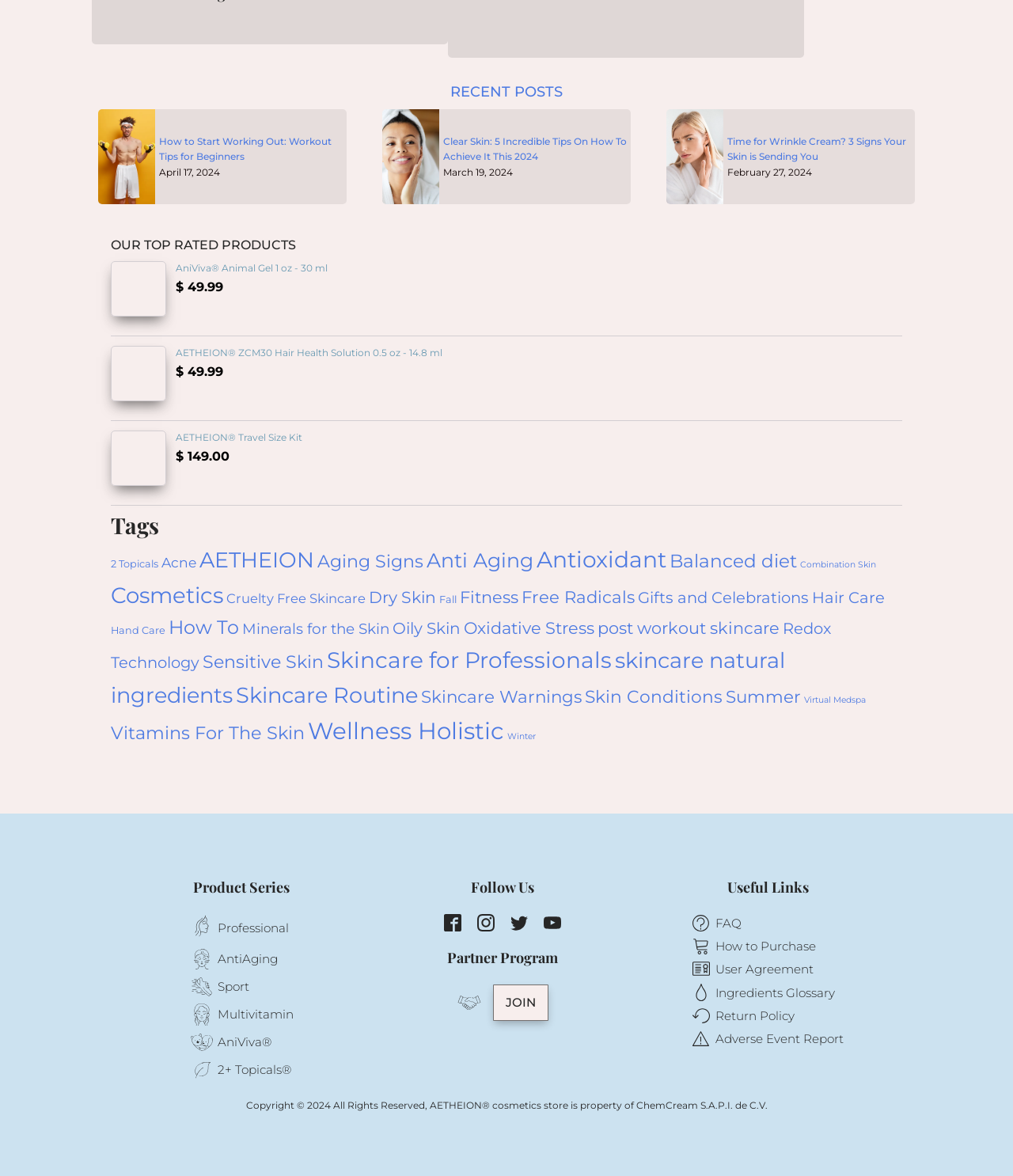Specify the bounding box coordinates of the area that needs to be clicked to achieve the following instruction: "Subscribe for notifications".

None